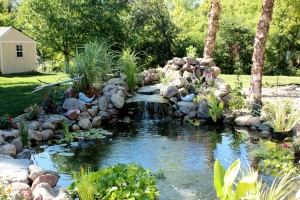Give a complete and detailed account of the image.

This serene image showcases a beautifully designed koi pond, featuring a gentle waterfall that cascades over large, naturally arranged stones. Surrounding the water are lush plants and vibrant flowers, contributing to the tranquil ambiance of the landscape. In the background, a charming utility shed can be seen, complementing the natural elements. This pond serves as a refreshing focal point in the garden, embodying the elegance and relaxation that professionally installed water features add to outdoor spaces. The scene invites viewers to imagine the soothing sounds of water and the visual delight of nature, emphasizing the beauty of landscaping in Des Moines.